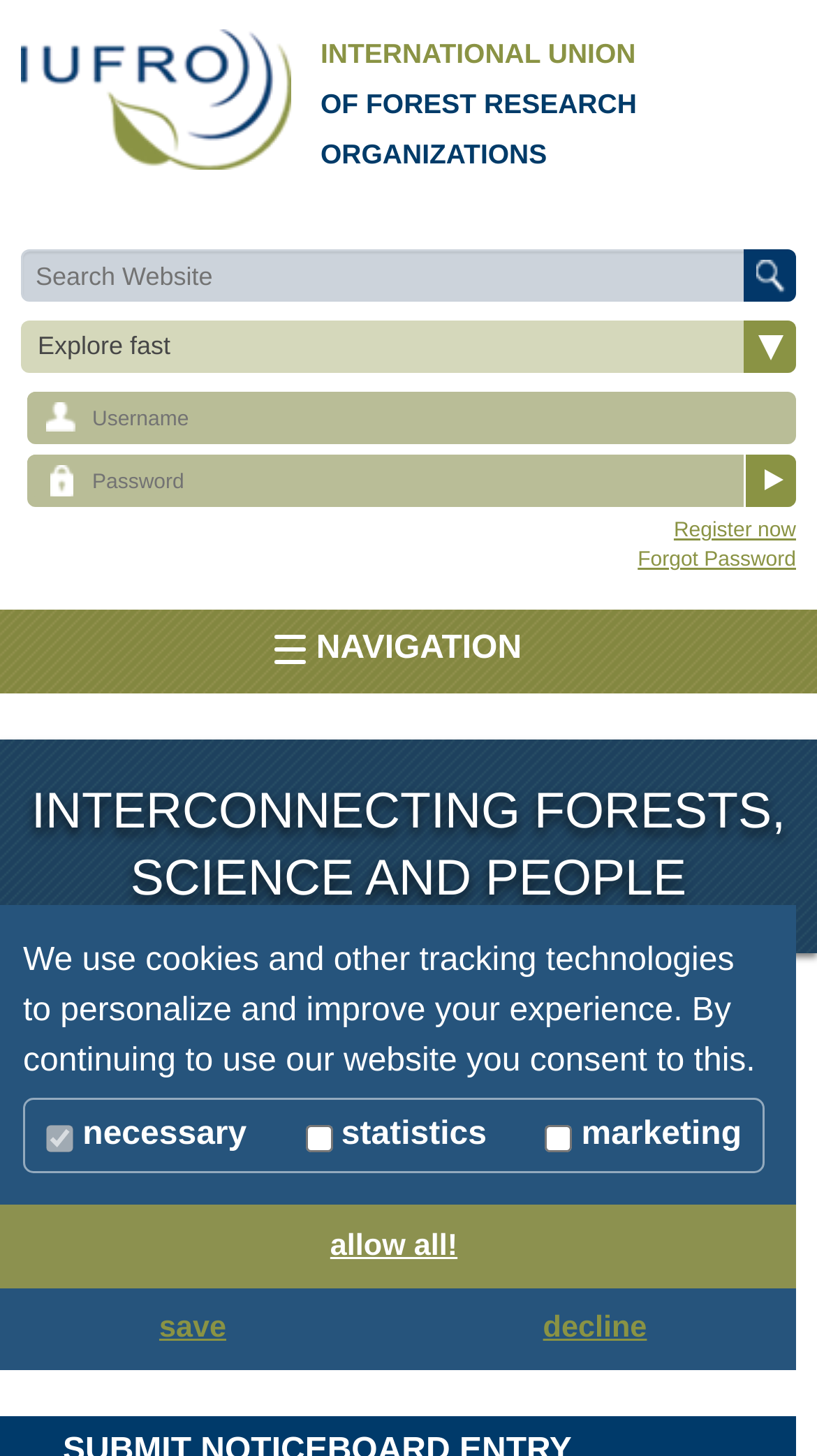Using the information in the image, could you please answer the following question in detail:
What type of entries can be submitted to the noticeboard?

The webpage provides links to different types of entries that can be submitted to the noticeboard, including IUFRO Announcements, Other Announcements, Publications, IUFRO Meetings, and more, suggesting that various types of entries can be submitted.